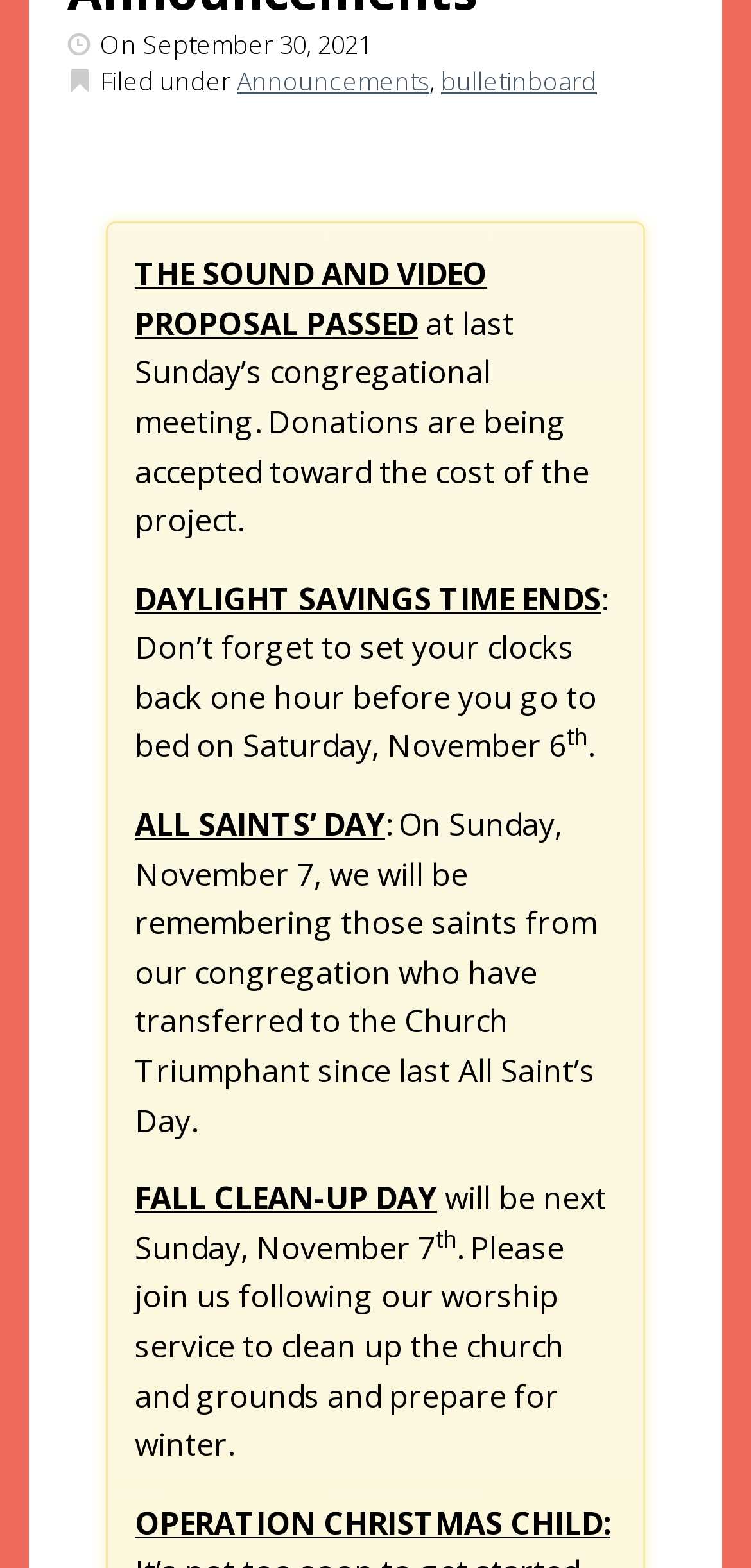Extract the bounding box coordinates for the HTML element that matches this description: "Announcements". The coordinates should be four float numbers between 0 and 1, i.e., [left, top, right, bottom].

[0.315, 0.04, 0.572, 0.062]